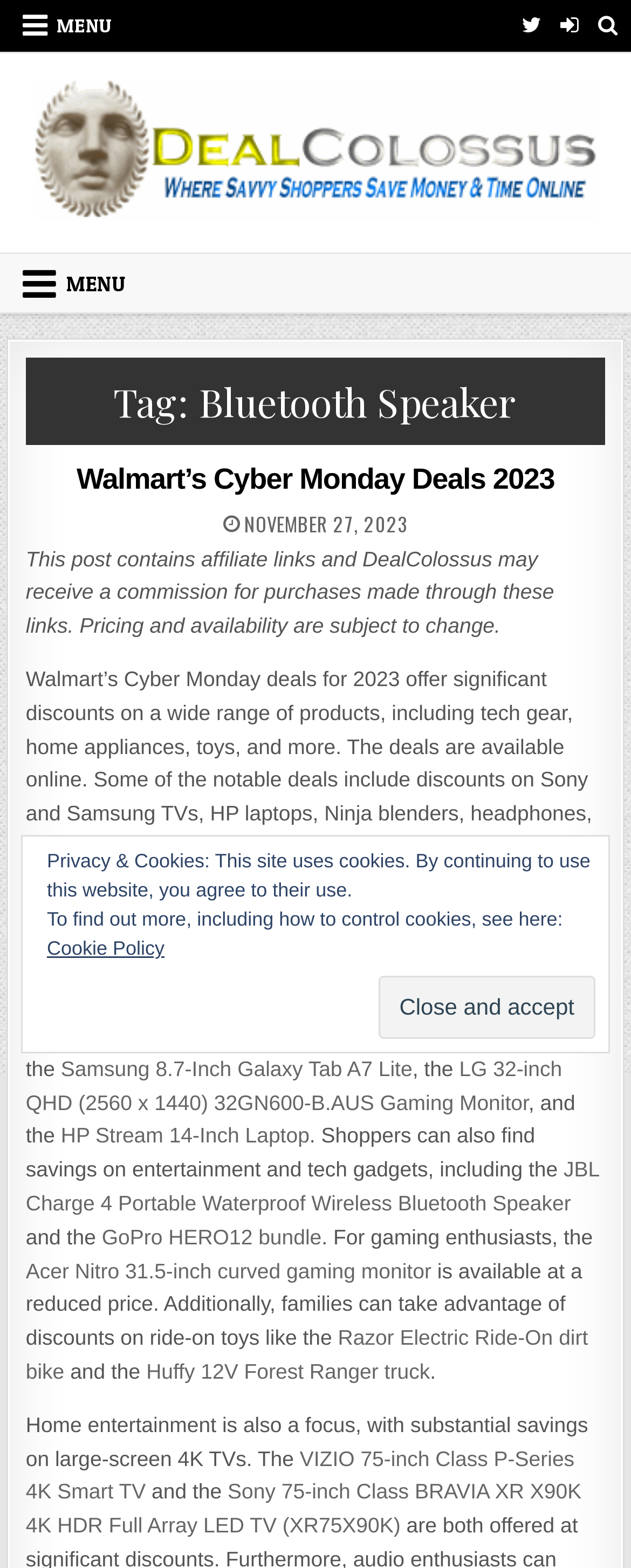Show me the bounding box coordinates of the clickable region to achieve the task as per the instruction: "Click the Twitter link".

[0.818, 0.006, 0.866, 0.026]